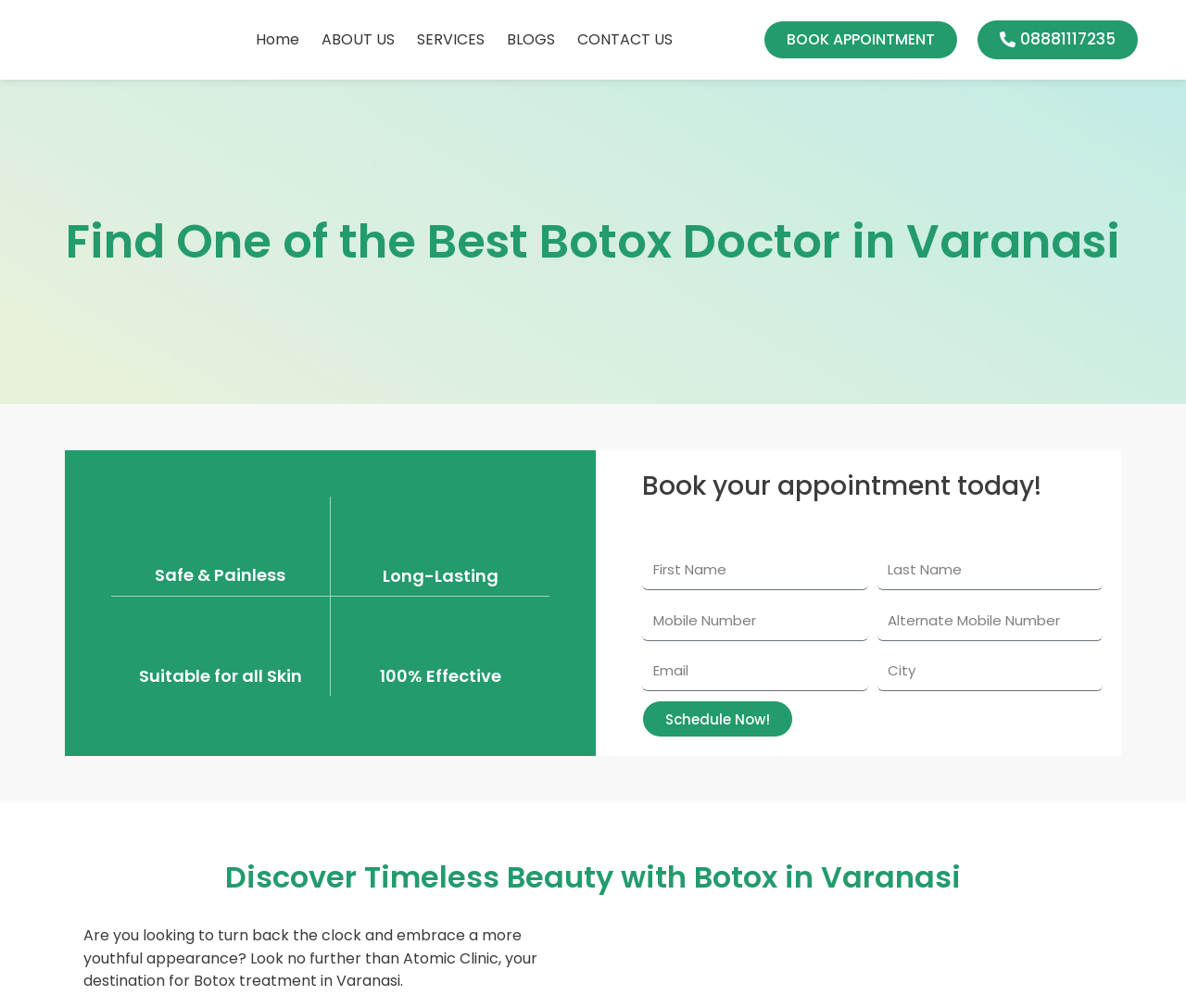Locate the bounding box coordinates of the clickable element to fulfill the following instruction: "Visit Jeff Young's website". Provide the coordinates as four float numbers between 0 and 1 in the format [left, top, right, bottom].

None